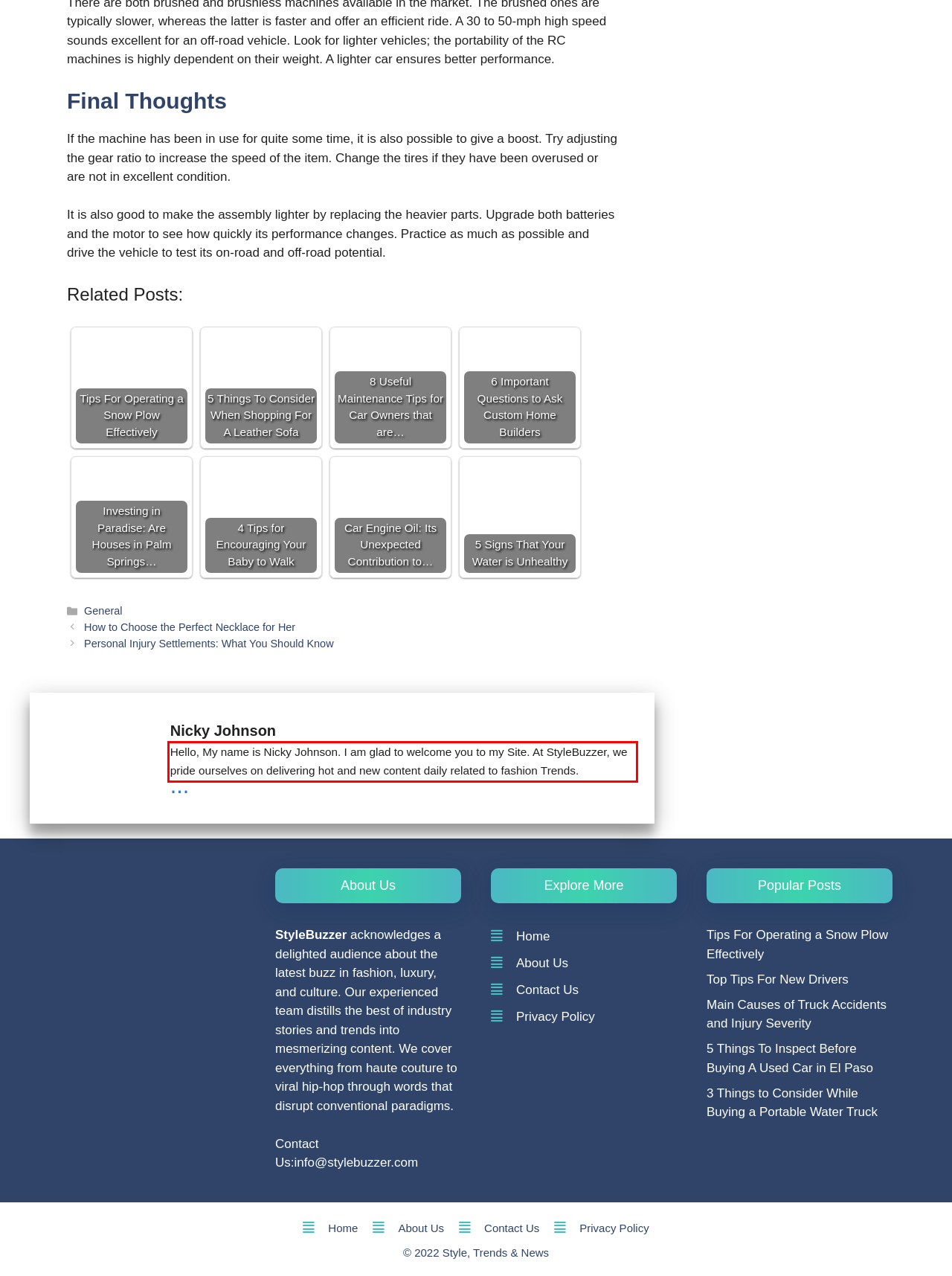Given a screenshot of a webpage with a red bounding box, extract the text content from the UI element inside the red bounding box.

Hello, My name is Nicky Johnson. I am glad to welcome you to my Site. At StyleBuzzer, we pride ourselves on delivering hot and new content daily related to fashion Trends.